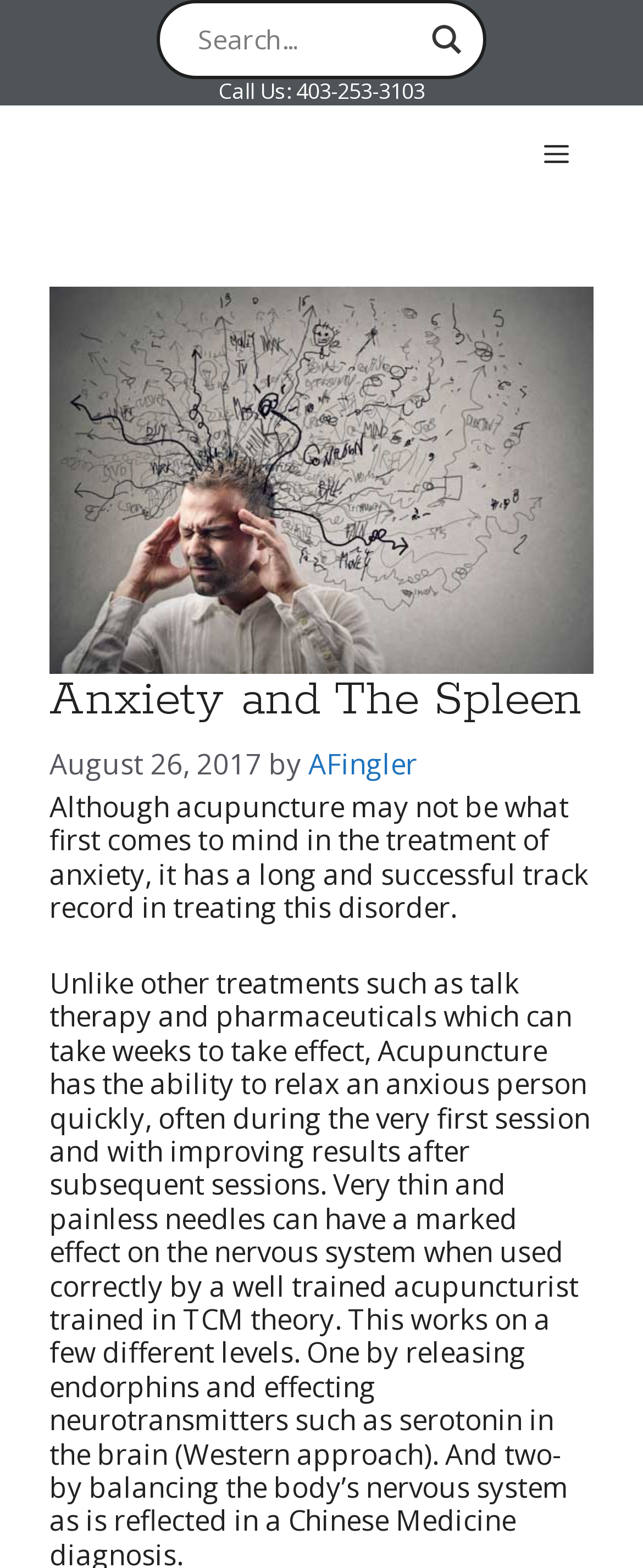Who is the author of the article?
Please provide a single word or phrase in response based on the screenshot.

AFingler